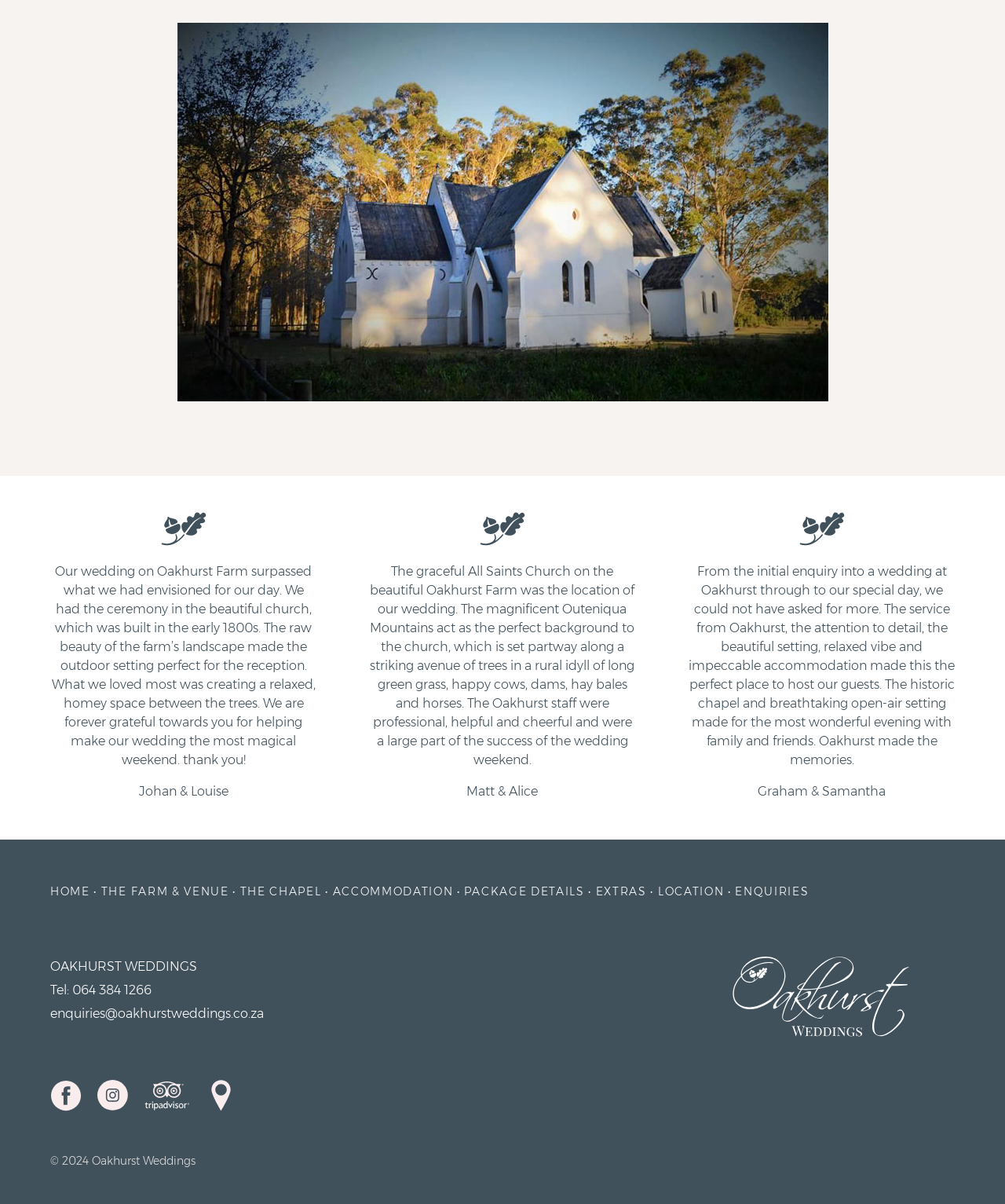Determine the bounding box coordinates of the clickable region to carry out the instruction: "Visit the facebook page".

[0.05, 0.914, 0.097, 0.925]